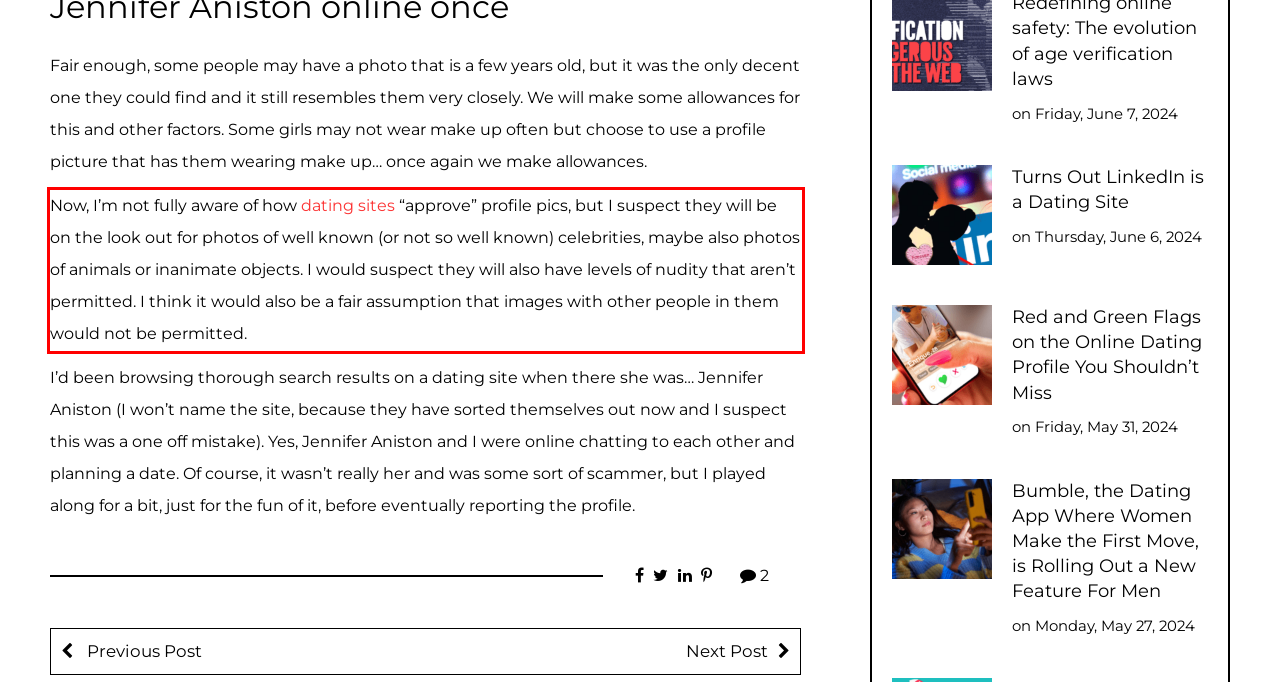Given the screenshot of a webpage, identify the red rectangle bounding box and recognize the text content inside it, generating the extracted text.

Now, I’m not fully aware of how dating sites “approve” profile pics, but I suspect they will be on the look out for photos of well known (or not so well known) celebrities, maybe also photos of animals or inanimate objects. I would suspect they will also have levels of nudity that aren’t permitted. I think it would also be a fair assumption that images with other people in them would not be permitted.